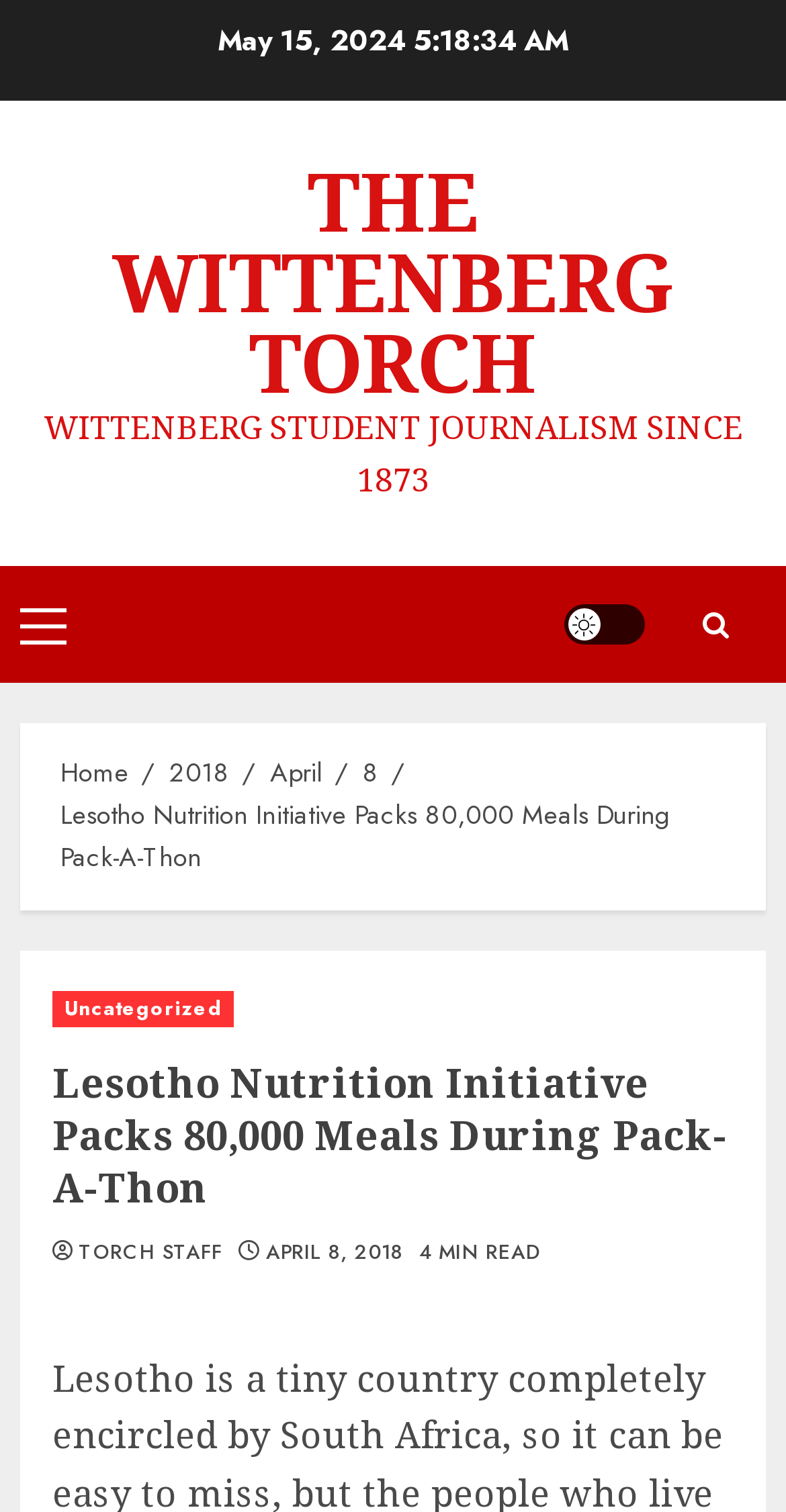How many minutes does it take to read the article?
From the details in the image, provide a complete and detailed answer to the question.

I found the reading time of the article by looking at the bottom of the webpage, where it says '4 MIN READ' in a static text element.